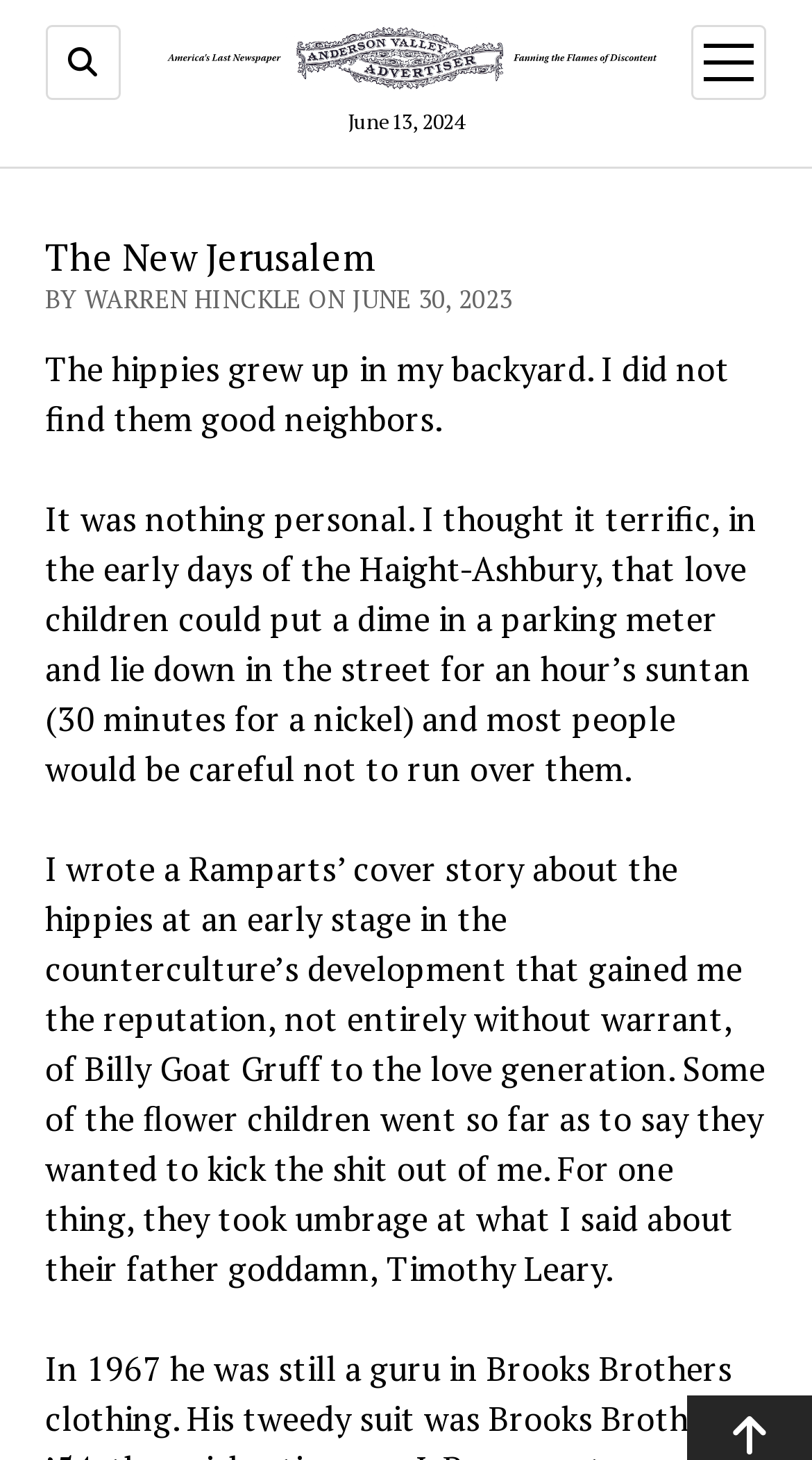Produce a meticulous description of the webpage.

The webpage appears to be an article or blog post from the Anderson Valley Advertiser, with the title "The New Jerusalem" written in a prominent heading at the top of the page. 

At the top left, there is a small button with a font awesome icon, and next to it, a link to the Anderson Valley Advertiser with an accompanying image. 

On the right side of the top section, there is a button to open a menu, which is currently not expanded. 

Below the top section, the date "June 13, 2024" is displayed. 

The main content of the article starts below the date, with the author's name, Warren Hinckle, and the date of the article, June 30, 2023, written in a smaller font. 

The article itself is divided into several paragraphs, with the first paragraph starting with the sentence "The hippies grew up in my backyard. I did not find them good neighbors." The paragraphs are arranged vertically, with the text flowing from top to bottom.